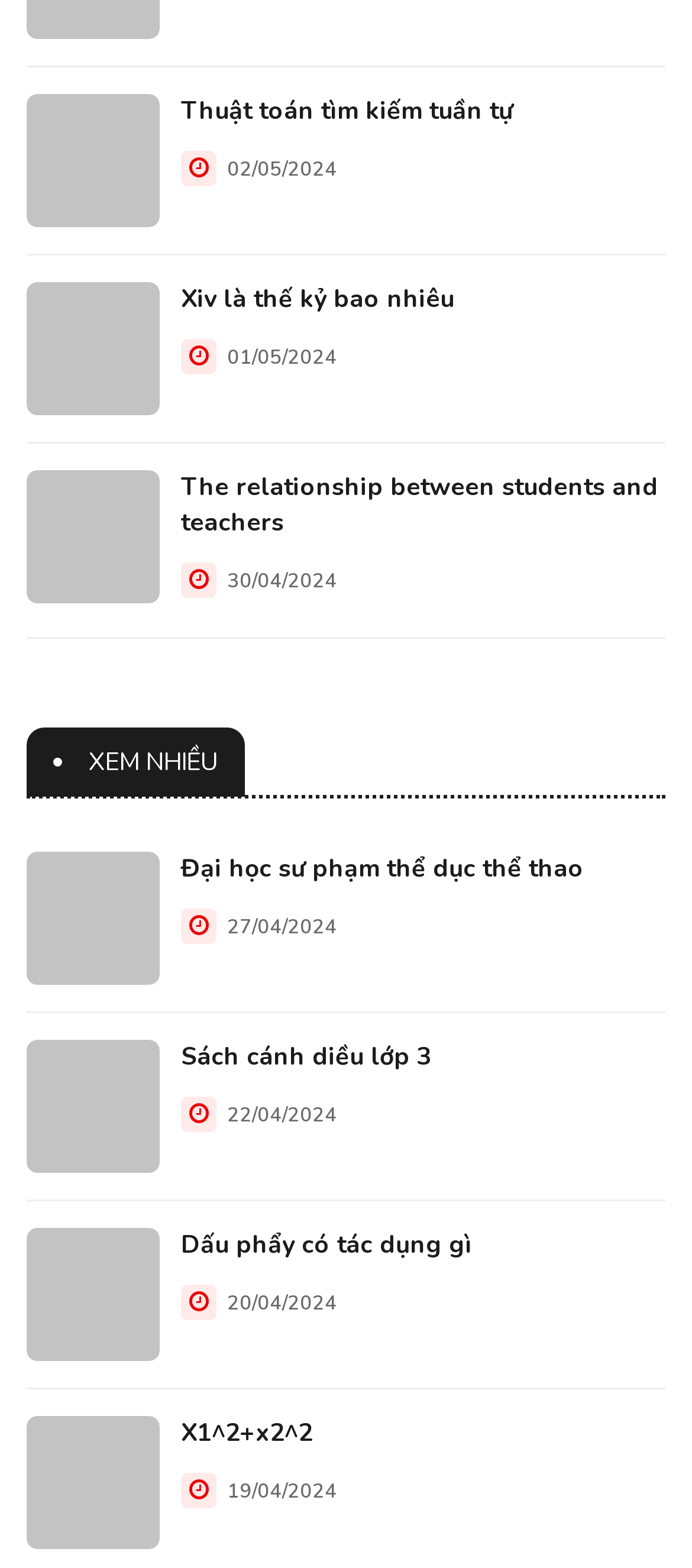What is the date of the first article? Based on the image, give a response in one word or a short phrase.

02/05/2024